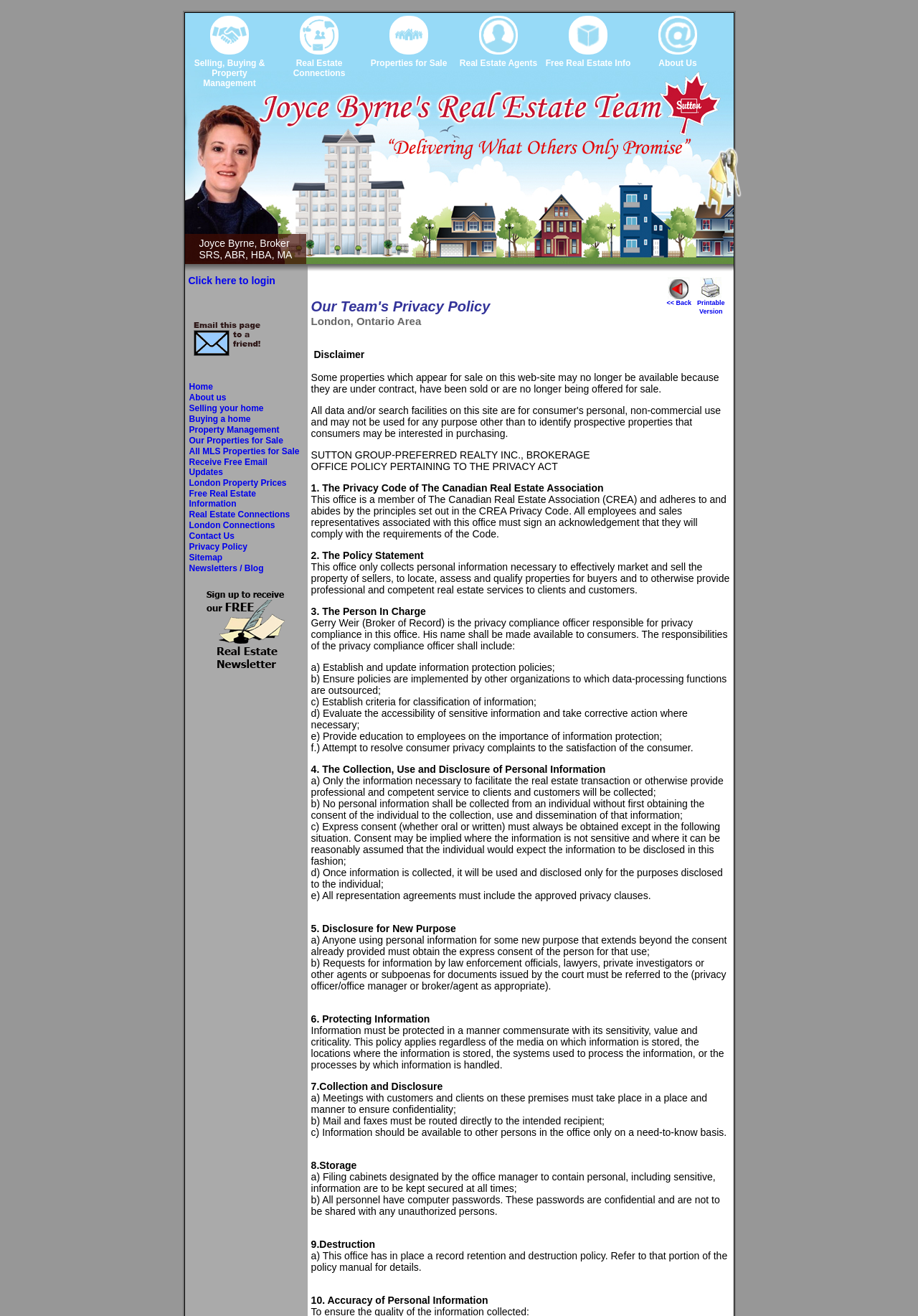Using the webpage screenshot and the element description All MLS Properties for Sale, determine the bounding box coordinates. Specify the coordinates in the format (top-left x, top-left y, bottom-right x, bottom-right y) with values ranging from 0 to 1.

[0.206, 0.339, 0.326, 0.347]